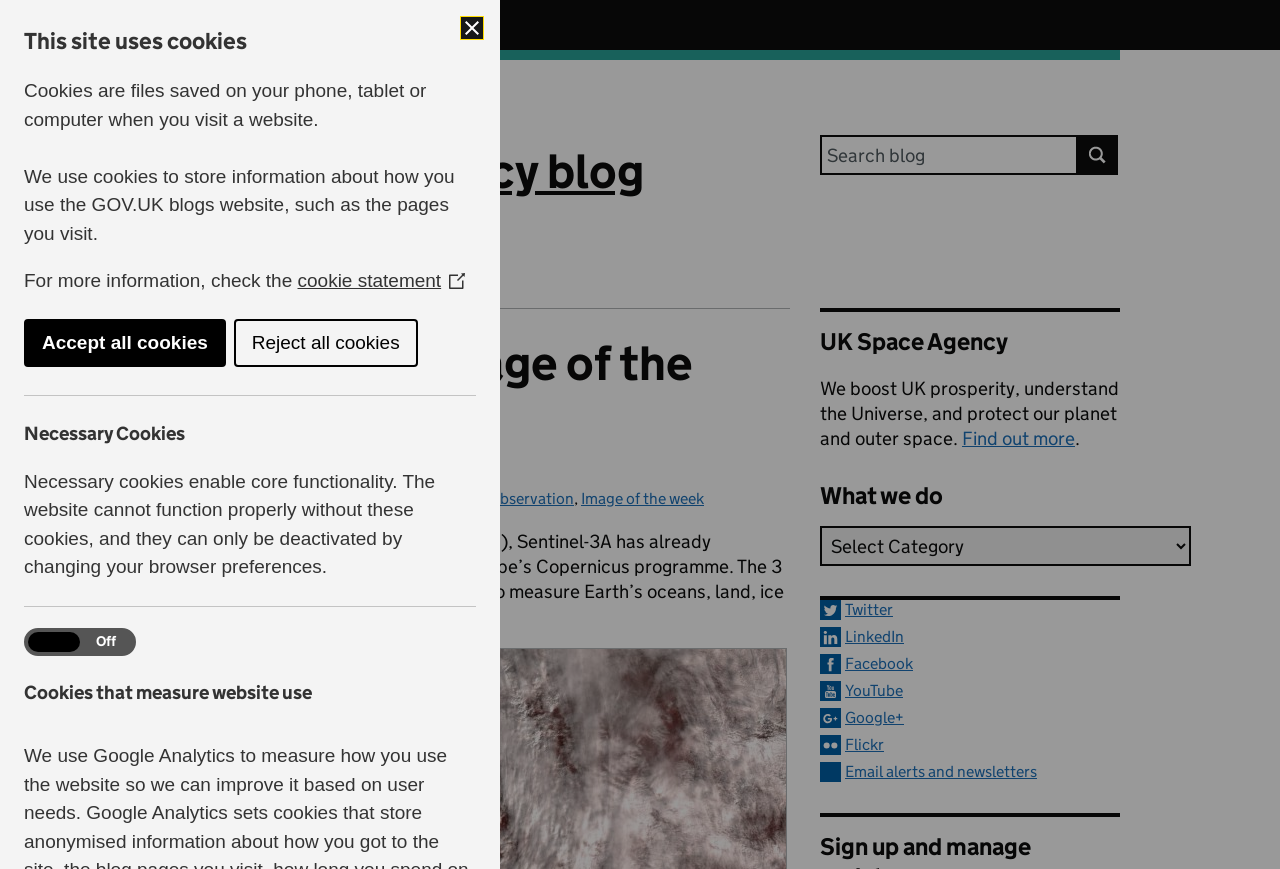Locate the bounding box coordinates of the element that should be clicked to execute the following instruction: "Follow the UK Space Agency on Twitter".

[0.641, 0.69, 0.875, 0.713]